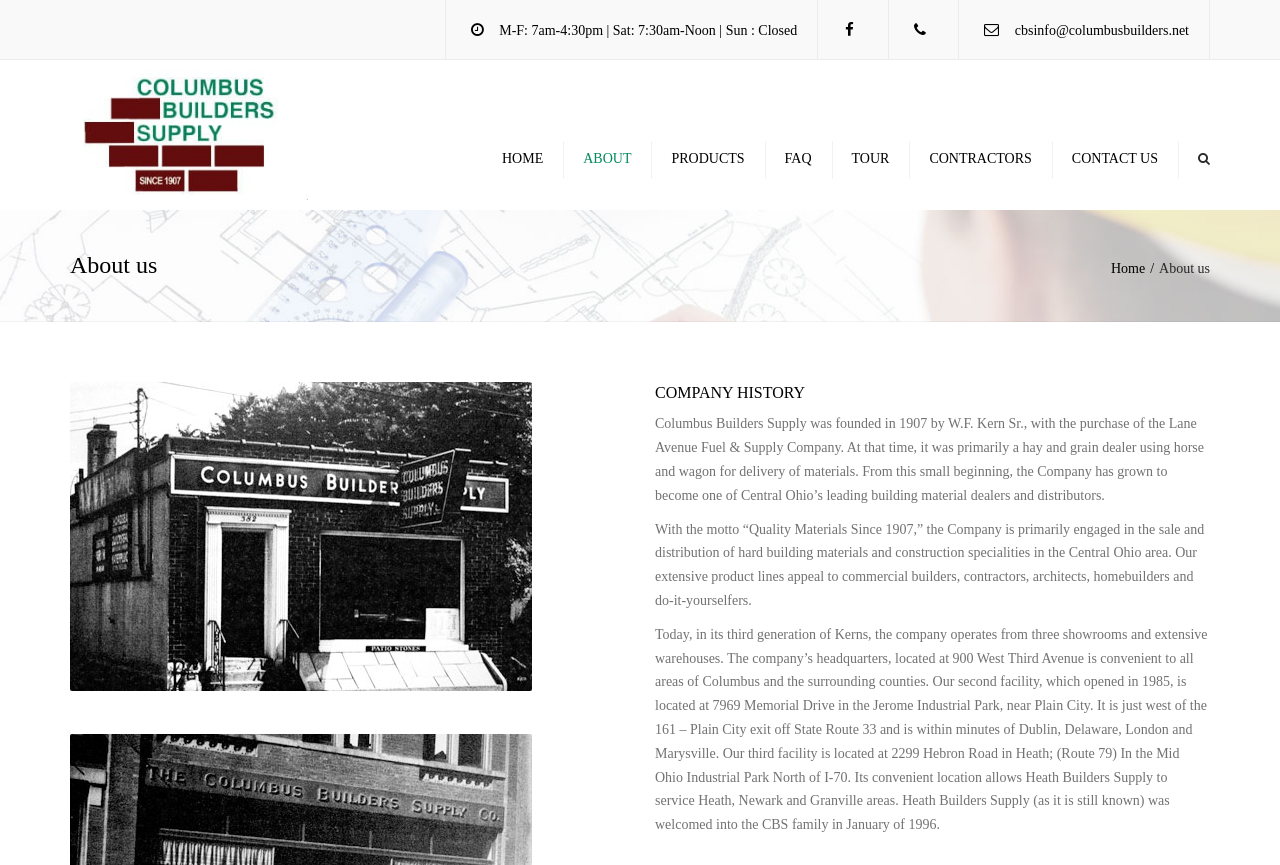Analyze the image and give a detailed response to the question:
What is the email address of Columbus Builders Supply?

I found the email address by looking at the link element with the text 'cbsinfo@columbusbuilders.net' which is located at coordinates [0.793, 0.027, 0.929, 0.044]. This text is likely to be the email address of Columbus Builders Supply.